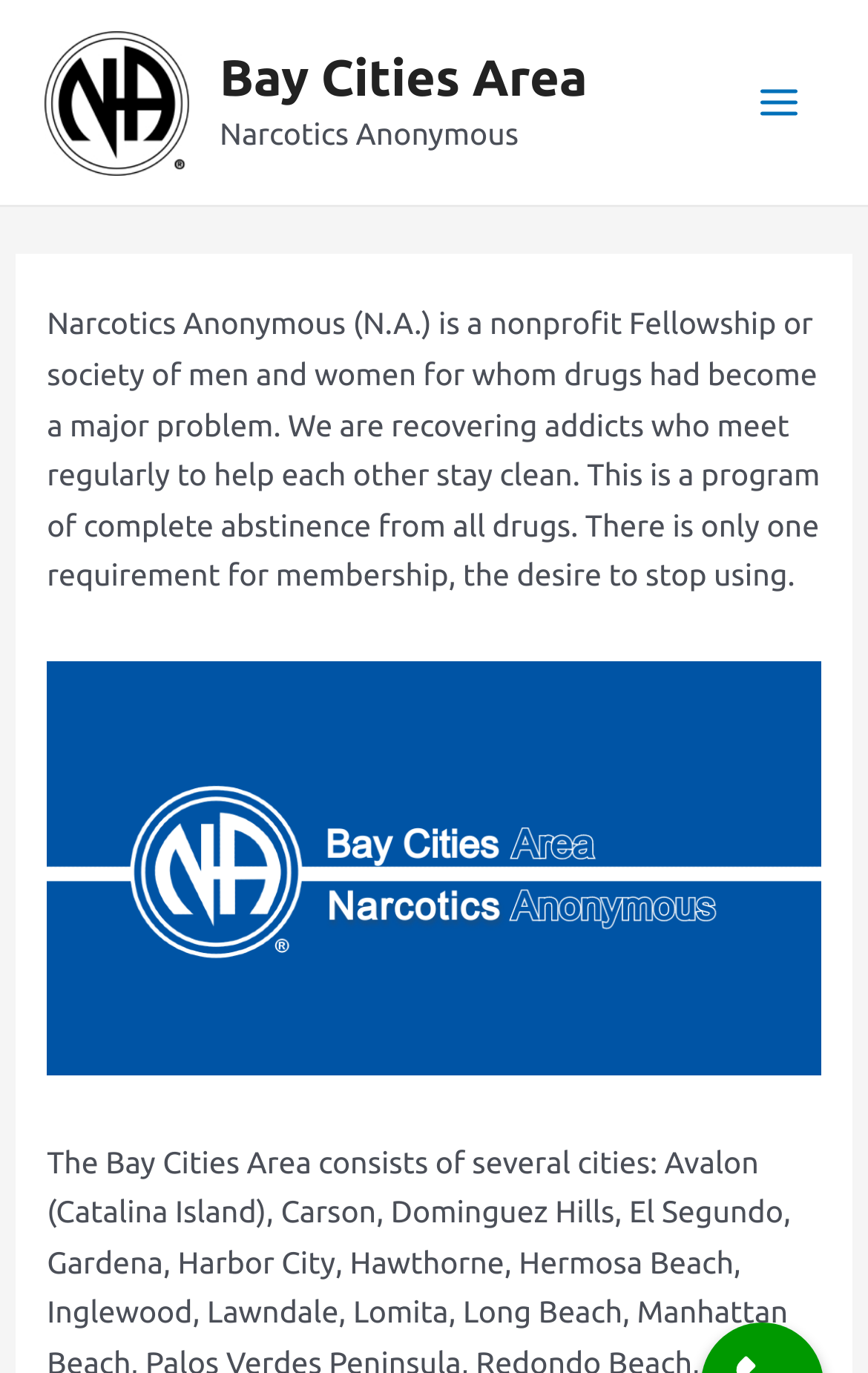For the given element description Main Menu, determine the bounding box coordinates of the UI element. The coordinates should follow the format (top-left x, top-left y, bottom-right x, bottom-right y) and be within the range of 0 to 1.

[0.845, 0.042, 0.949, 0.108]